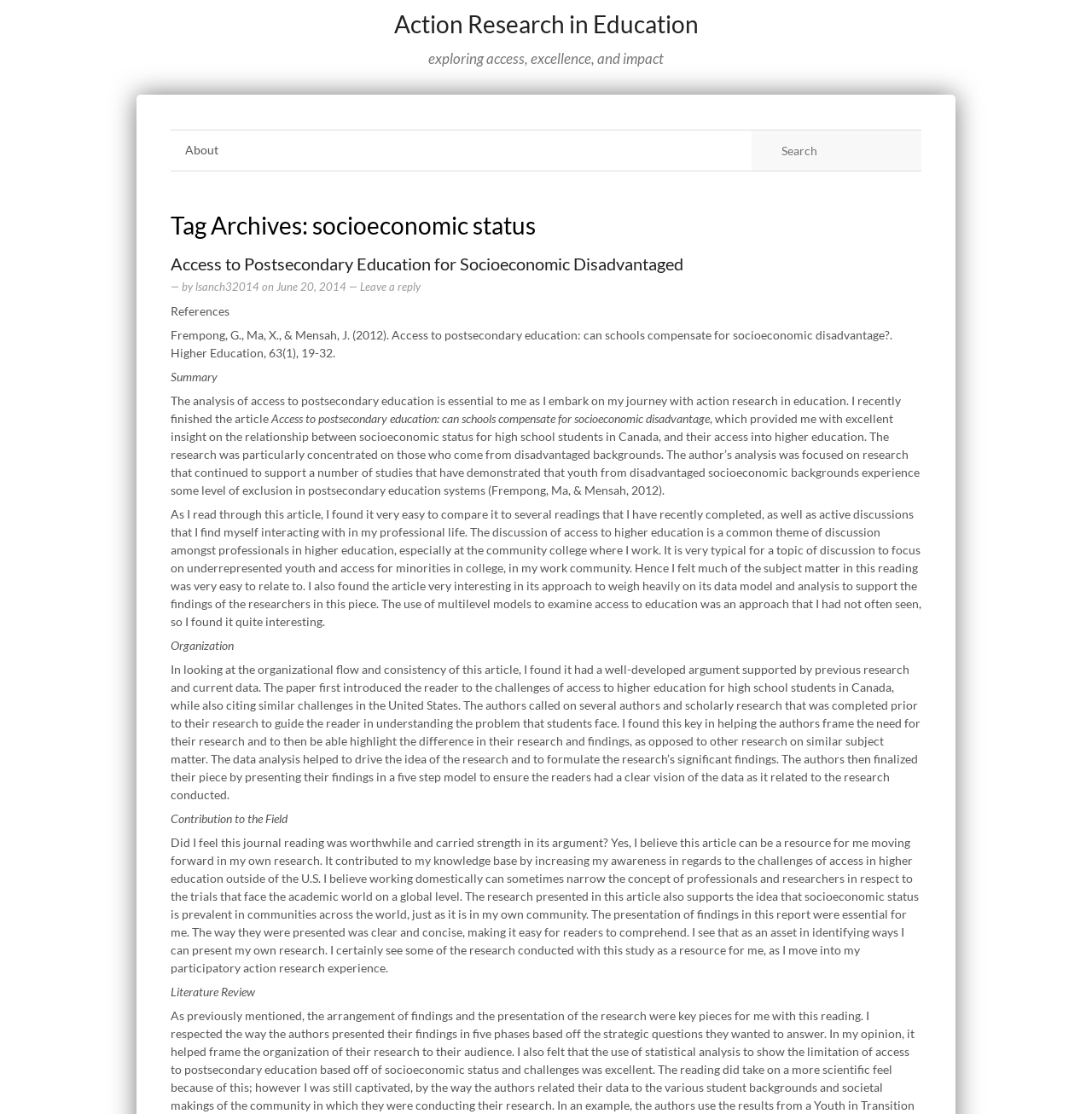From the webpage screenshot, predict the bounding box of the UI element that matches this description: "name="s" placeholder="Search"".

[0.688, 0.117, 0.844, 0.153]